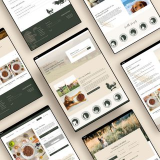Elaborate on the details you observe in the image.

This image features a beautifully curated flatlay showcasing multiple key pages from the custom-designed Shopify store for @oceanforestfarm. The design reflects a blend of earthy tones and inviting layouts, focusing on the delightful offerings for pet owners. Each mockup highlights a user-friendly interface, emphasizing their product range, which likely includes organic food options tailored for dogs. The overall aesthetic is warm and engaging, aimed at attracting customers to explore the brand's unique offerings. This design is part of a comprehensive rebranding project that encapsulates the essence of the business, aiming to create a delightful shopping experience for pet lovers.